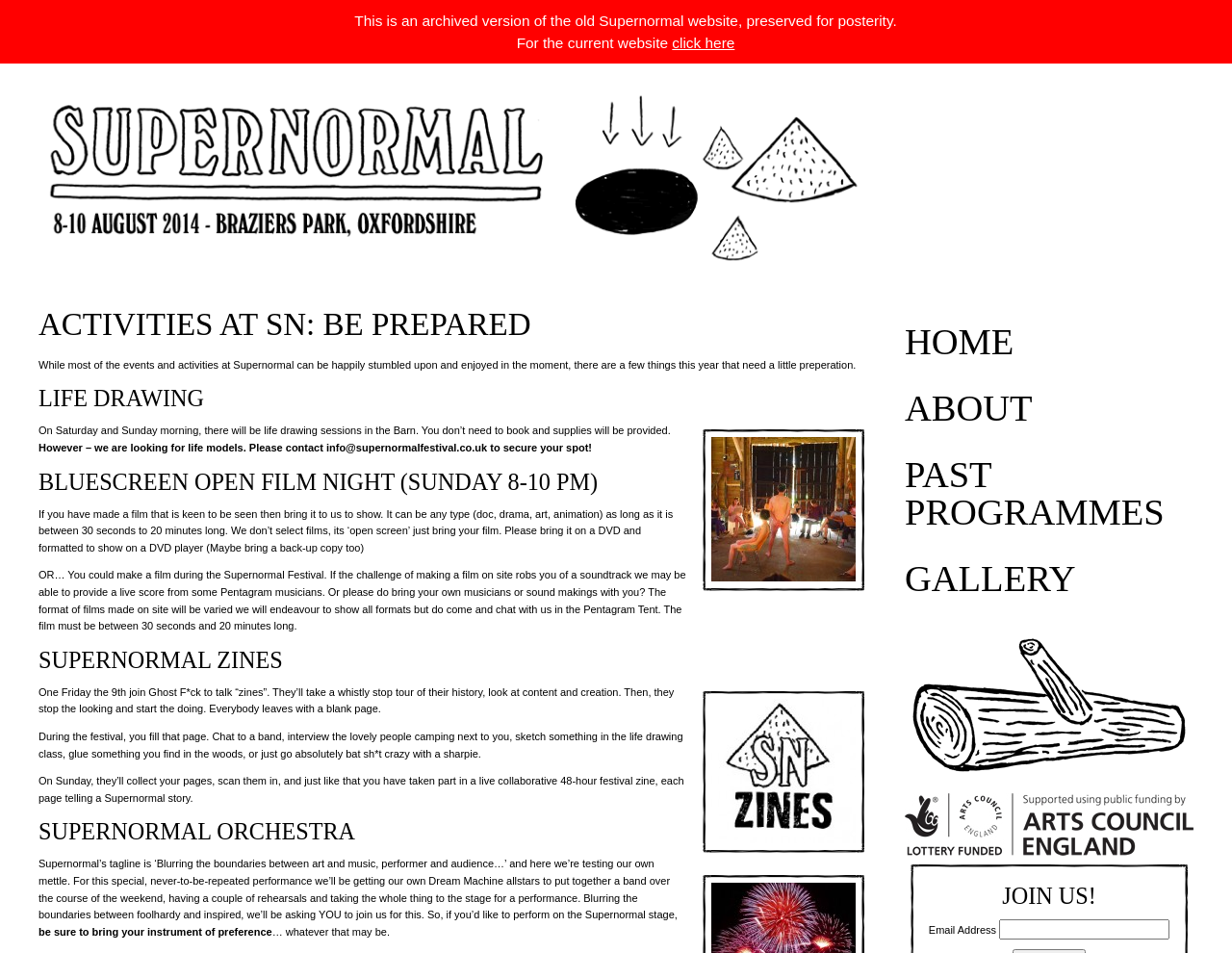What is the Supernormal Orchestra's activity?
Ensure your answer is thorough and detailed.

I found the answer by reading the text 'For this special, never-to-be-repeated performance we’ll be getting our own Dream Machine allstars to put together a band over the course of the weekend, having a couple of rehearsals and taking the whole thing to the stage for a performance.' which describes the activity of the Supernormal Orchestra.